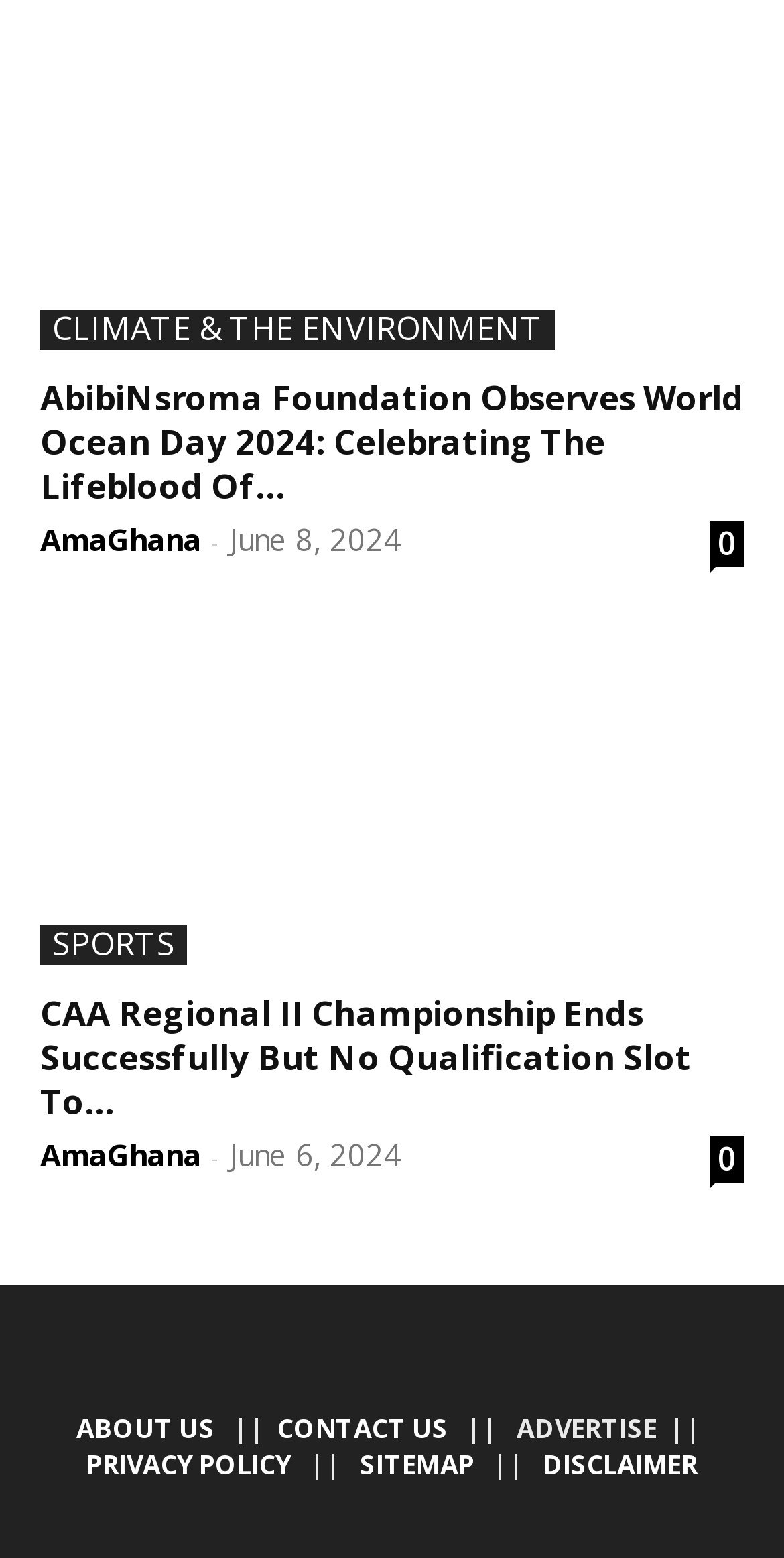Answer the following inquiry with a single word or phrase:
What categories are available on the webpage?

CLIMATE & THE ENVIRONMENT, SPORTS